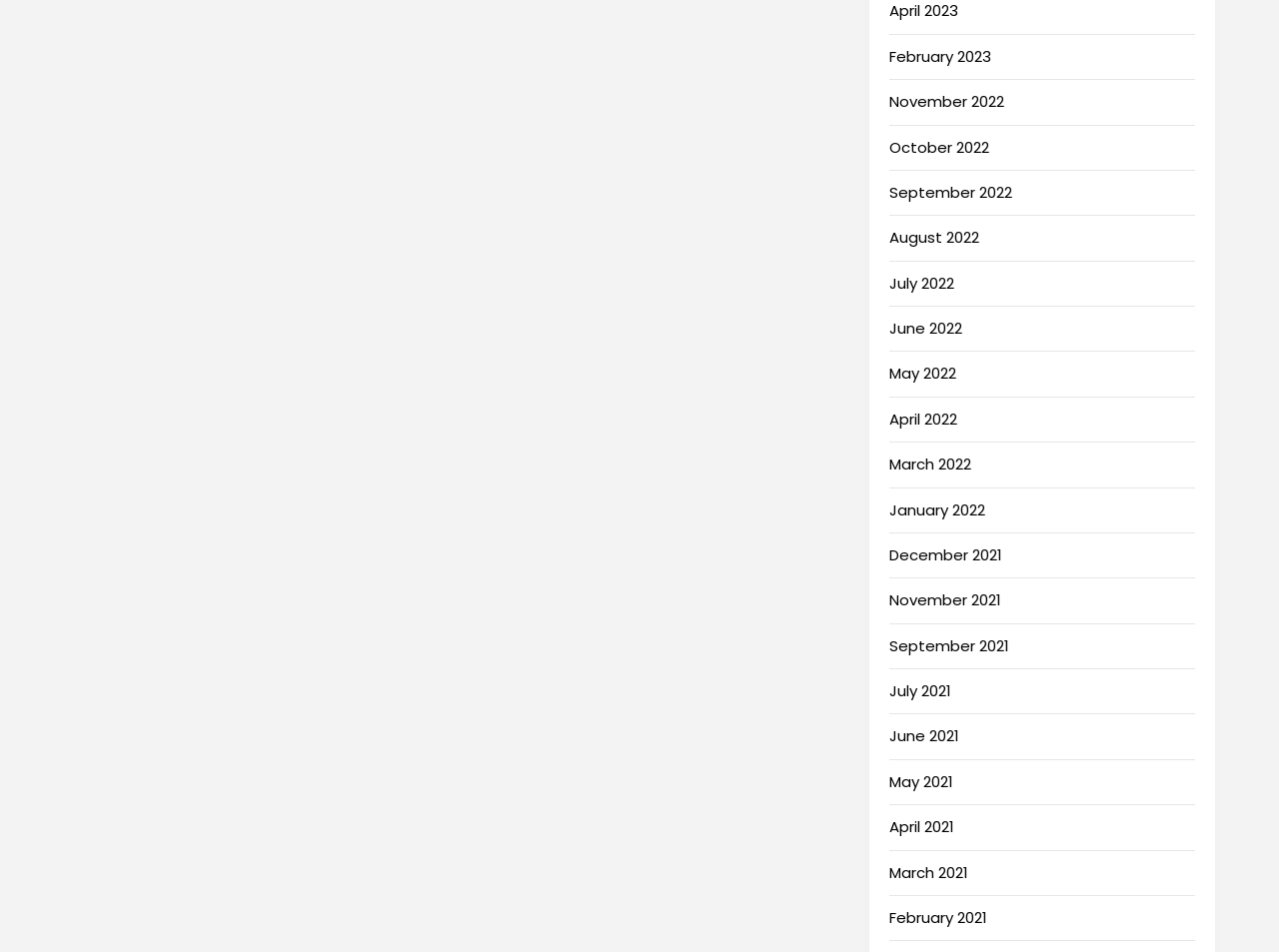Determine the bounding box coordinates of the region to click in order to accomplish the following instruction: "view April 2023". Provide the coordinates as four float numbers between 0 and 1, specifically [left, top, right, bottom].

[0.696, 0.0, 0.75, 0.022]